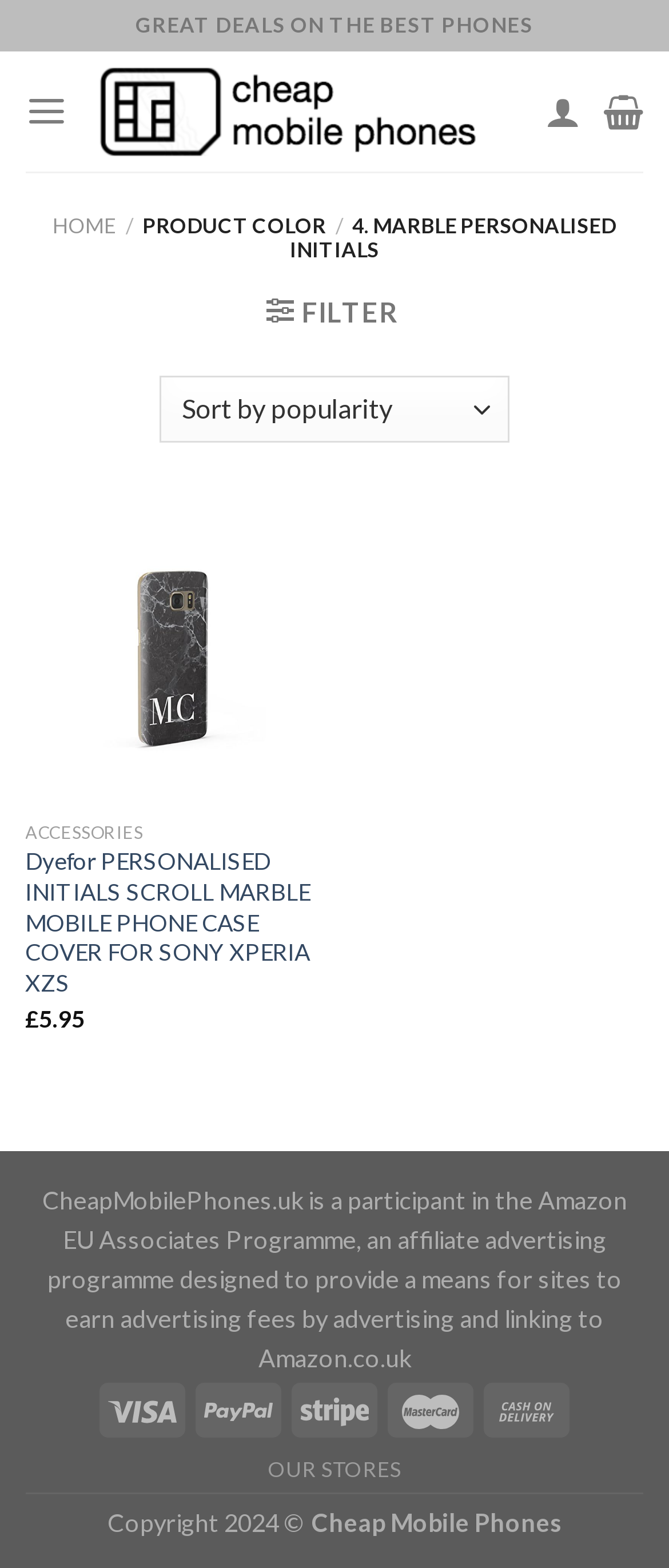What is the type of product being sold?
Craft a detailed and extensive response to the question.

I found the type of product by looking at the link element with the content 'Dyefor PERSONALISED INITIALS SCROLL MARBLE MOBILE PHONE CASE COVER FOR SONY XPERIA XZS' which is located on the page.